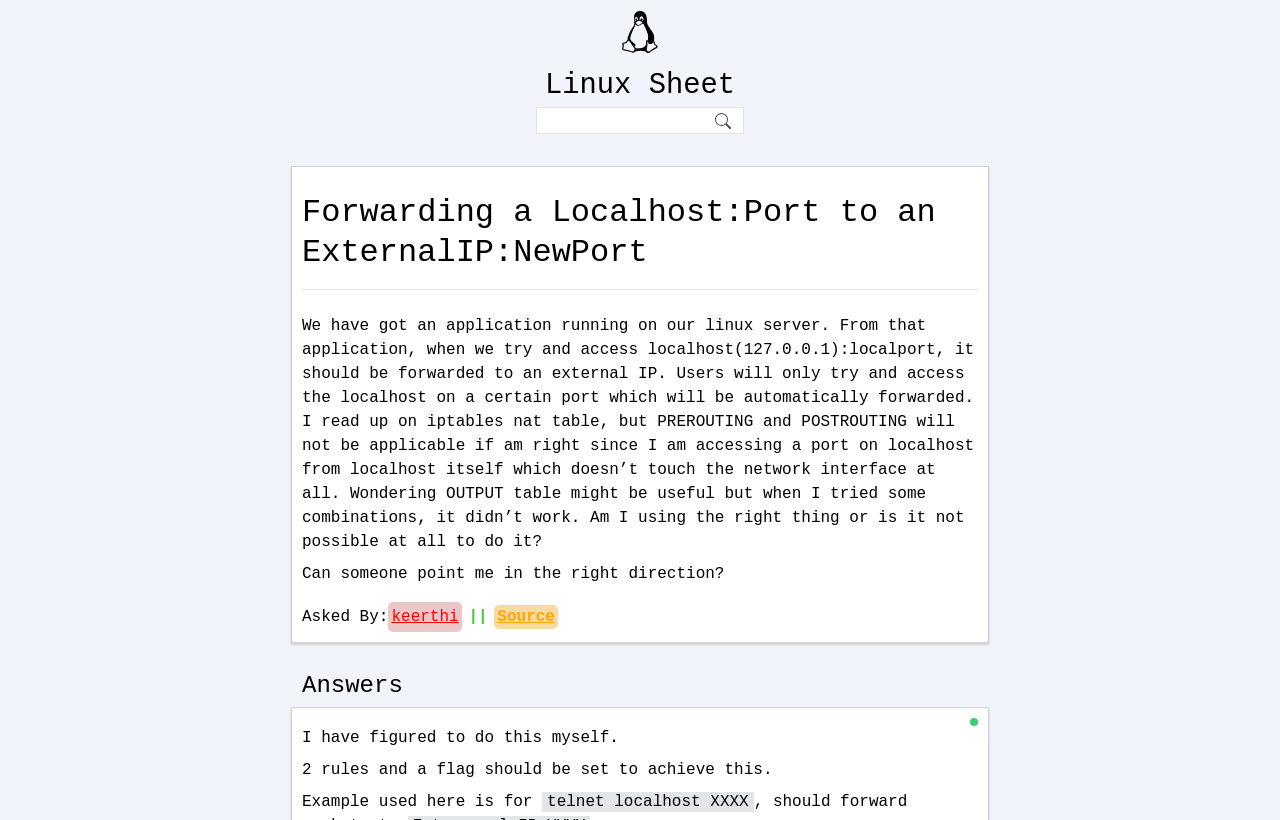Provide an in-depth caption for the webpage.

The webpage is about a technical topic, specifically forwarding a localhost port to an external IP and new port on a Linux system. At the top, there is a link to "linuxsheet.com" with an accompanying image, and another link to "Linux Sheet" nearby. A search bar is located to the right of these links, with a "Search" button next to it.

Below these elements, the main content of the page begins with a heading that matches the title of the page. The text that follows describes a scenario where an application is running on a Linux server, and the goal is to forward localhost access to an external IP. The text explains that the user has researched iptables nat table but is unsure if it's the right approach.

The text continues with the user asking for guidance on how to achieve this. Below this, there is information about the person who asked the question, including their name and a link to the source.

Further down, there is a section where the user has provided an update, stating that they have figured out how to do this themselves. They explain that it requires two rules and a flag to be set, and provide an example using telnet localhost with a specific port number.